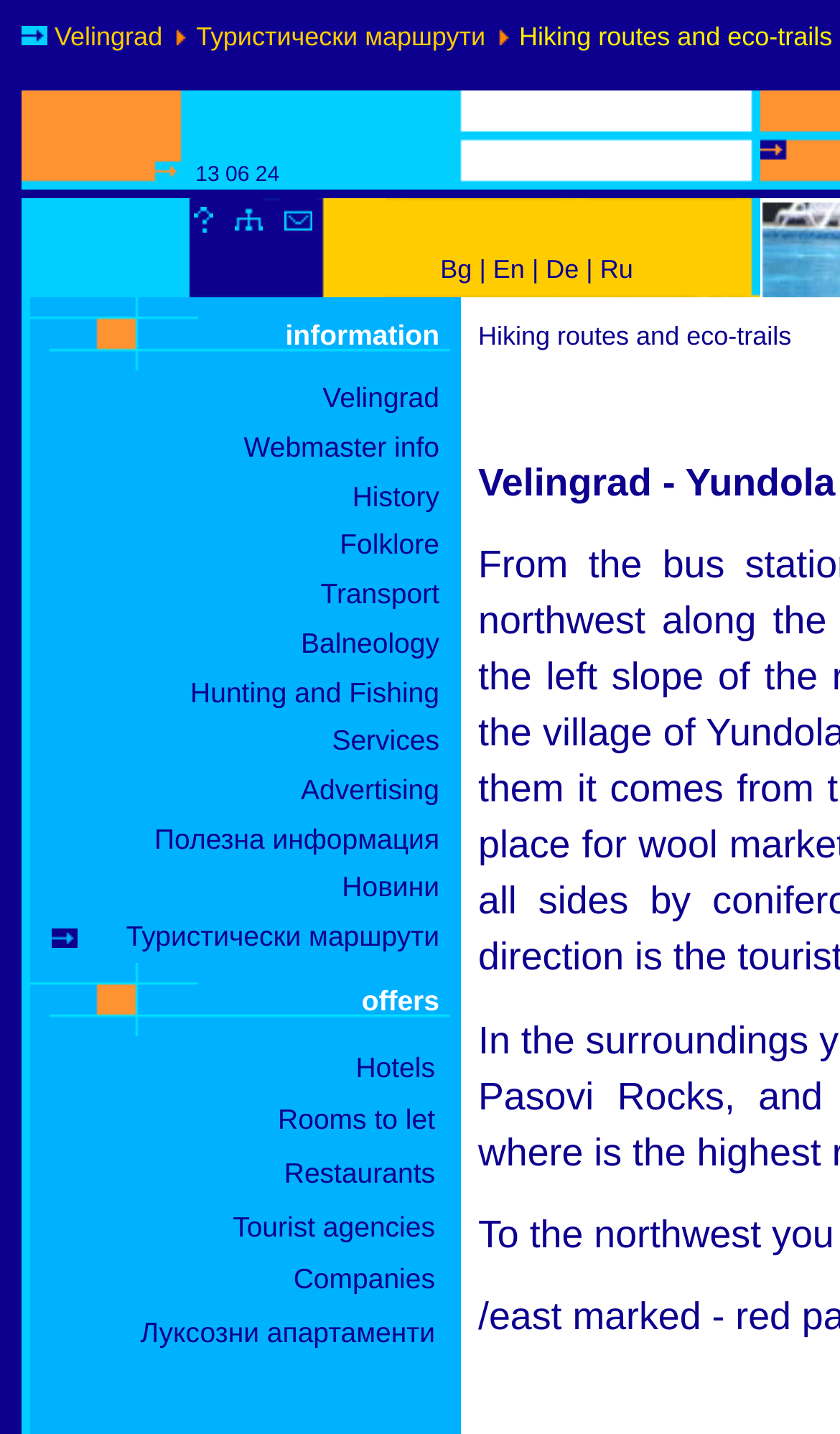What is the purpose of the table on this webpage?
Could you give a comprehensive explanation in response to this question?

The table on the webpage appears to be providing information on various topics related to Velingrad, including history, folklore, transport, and services, which suggests that its purpose is to provide information to users.